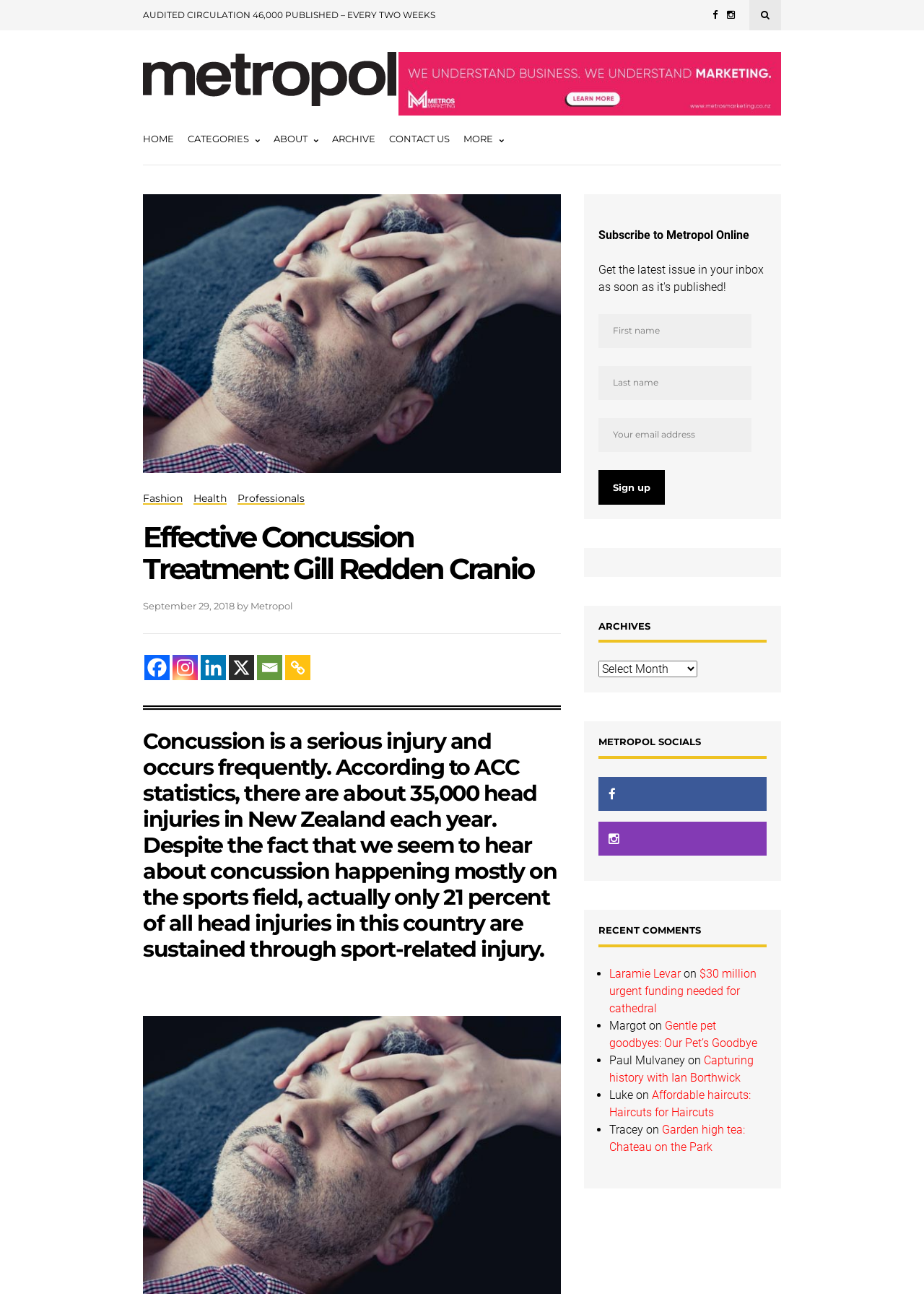Identify the bounding box for the described UI element. Provide the coordinates in (top-left x, top-left y, bottom-right x, bottom-right y) format with values ranging from 0 to 1: aria-label="Email" title="Email"

[0.278, 0.502, 0.305, 0.522]